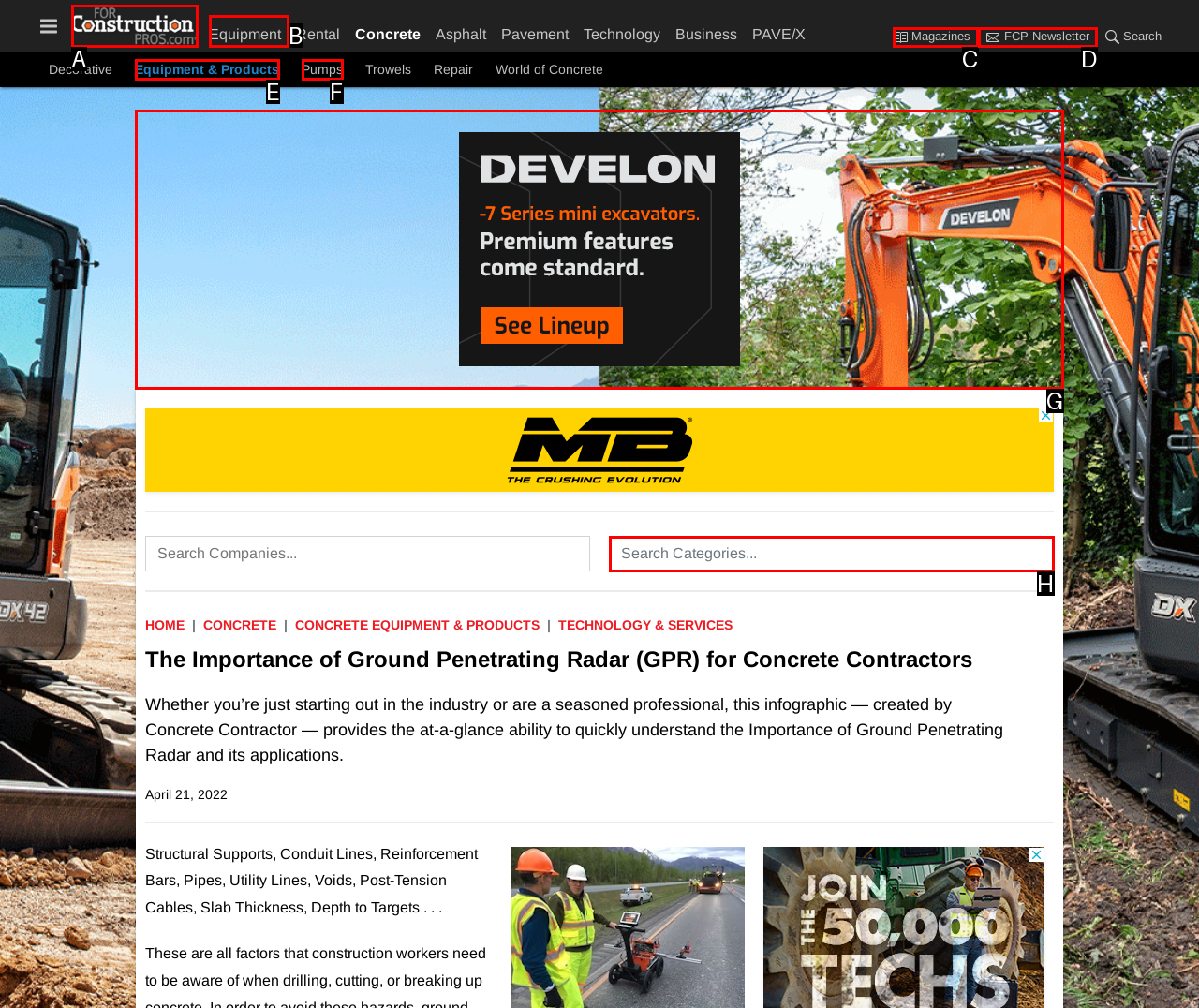To complete the task: Click on the 'CLICK HERE FOR MORE INFORMATION' link, select the appropriate UI element to click. Respond with the letter of the correct option from the given choices.

G